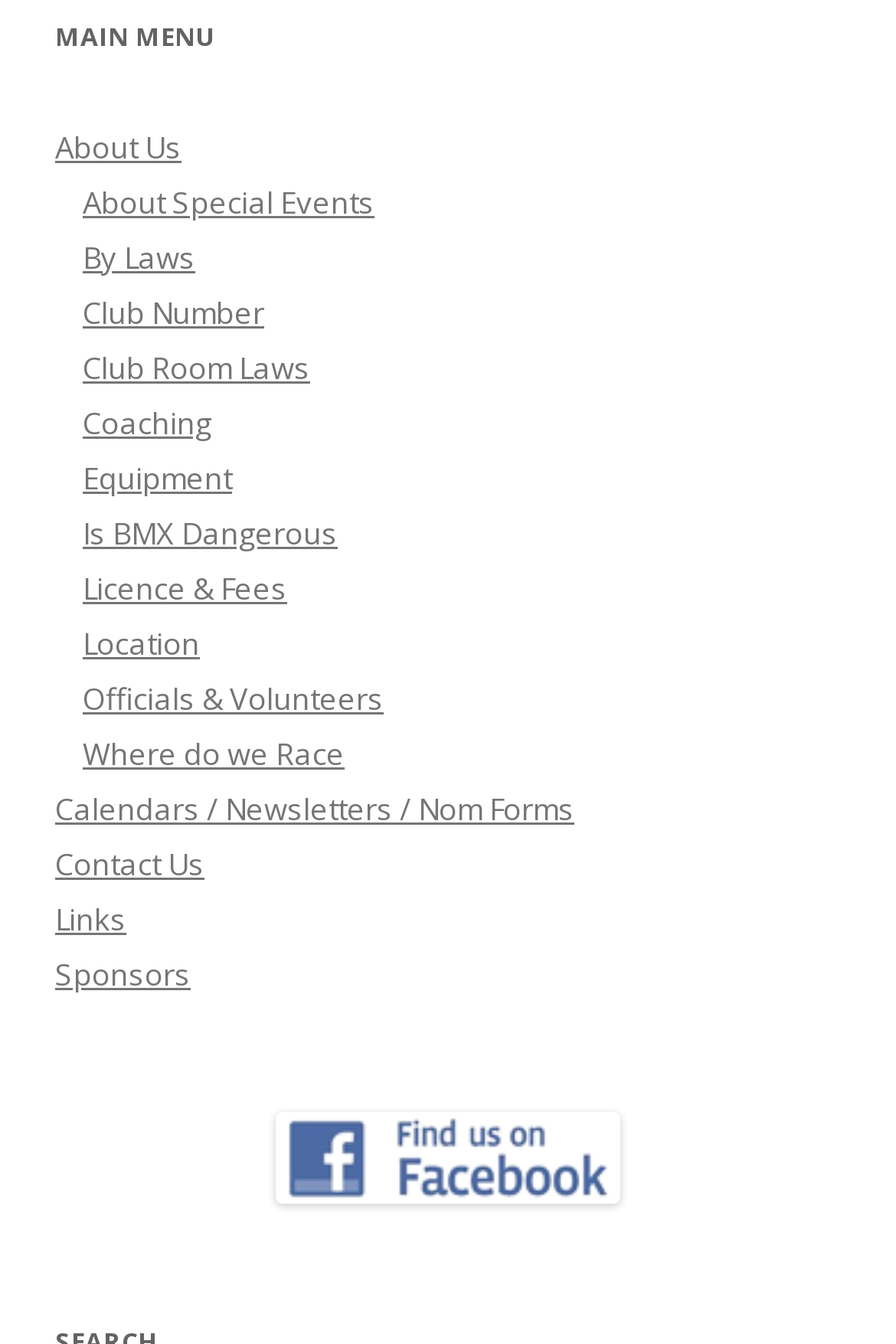Identify the bounding box coordinates of the clickable section necessary to follow the following instruction: "Contact Us". The coordinates should be presented as four float numbers from 0 to 1, i.e., [left, top, right, bottom].

[0.062, 0.628, 0.228, 0.658]